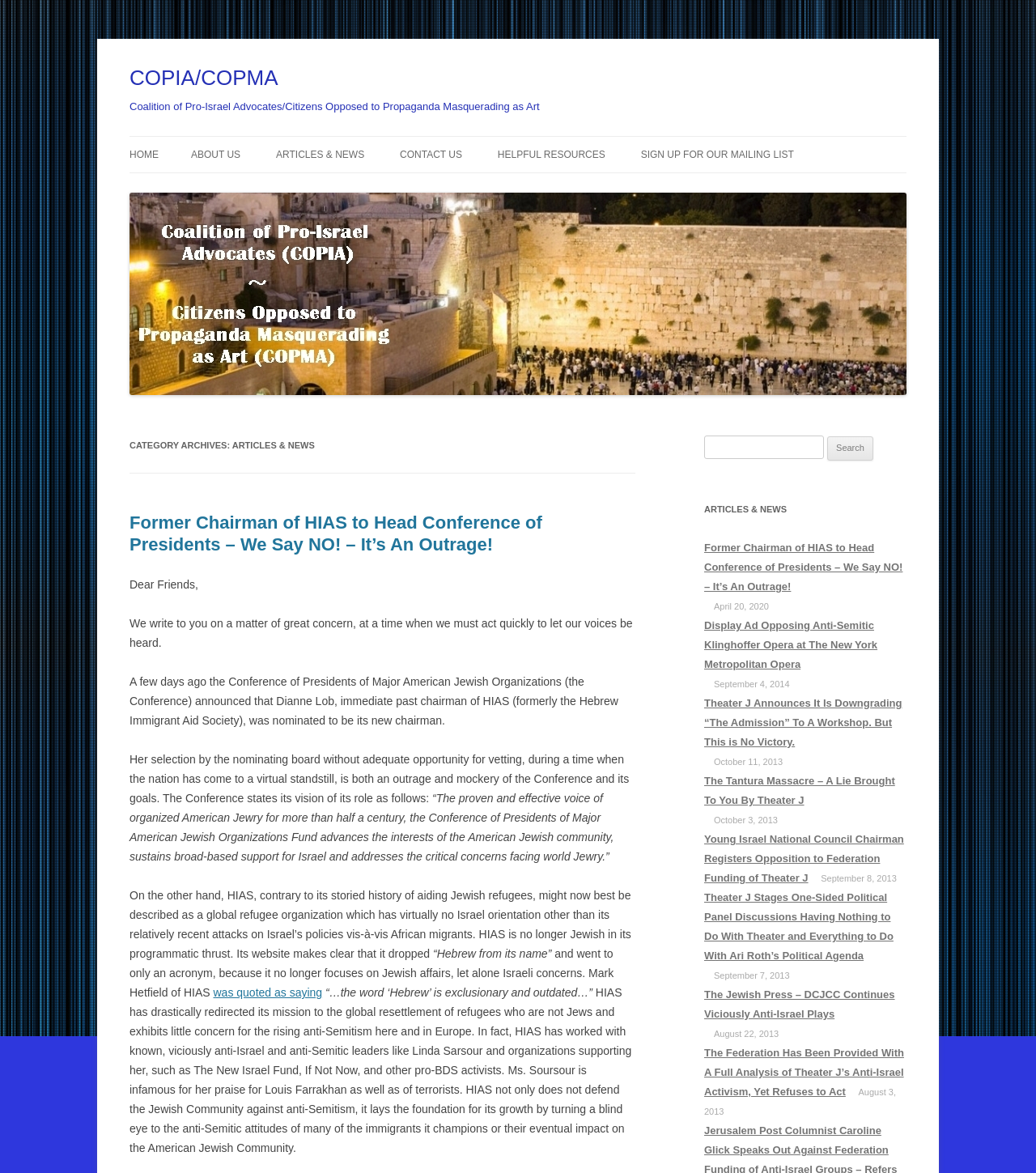What is the name of the organization?
From the details in the image, provide a complete and detailed answer to the question.

The name of the organization can be found in the heading element at the top of the webpage, which reads 'COPIA/COPMA'. This is also the text of the link element with the ID '26'.